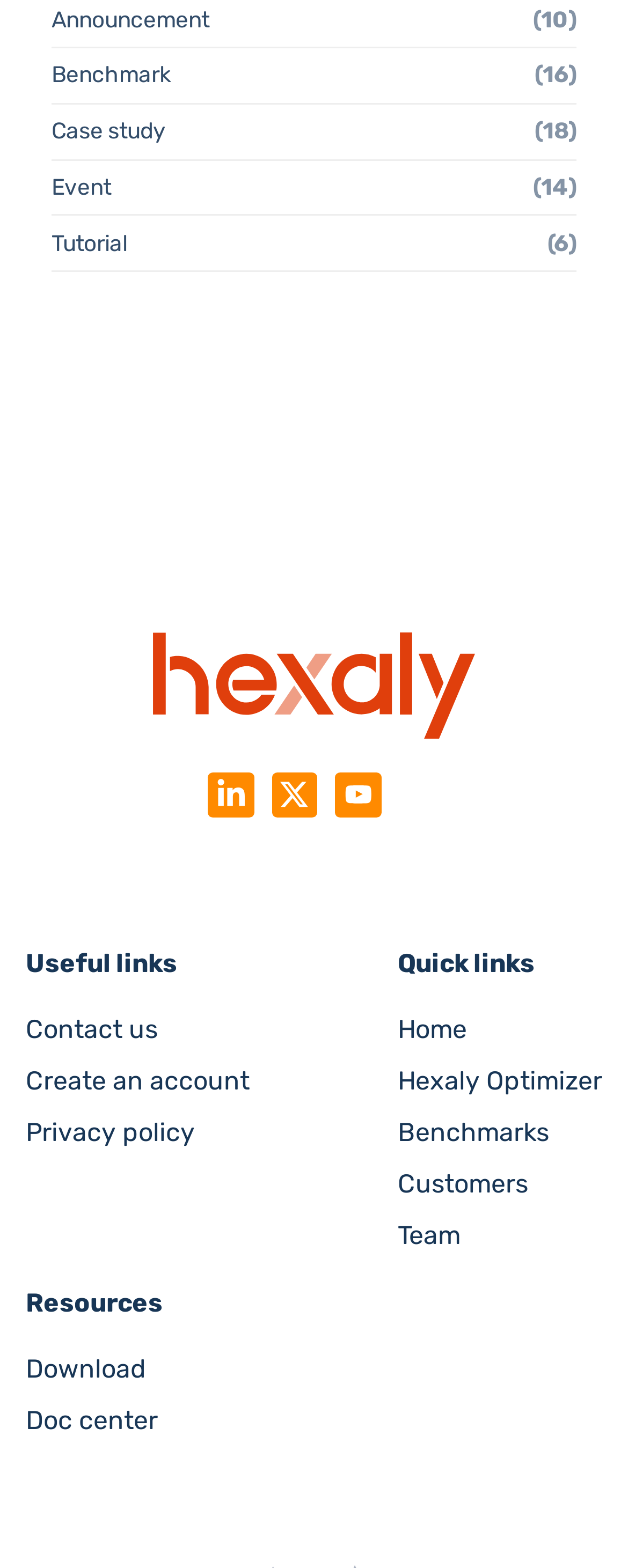Please give a one-word or short phrase response to the following question: 
What is the purpose of the 'Useful links' section?

Quick access to resources